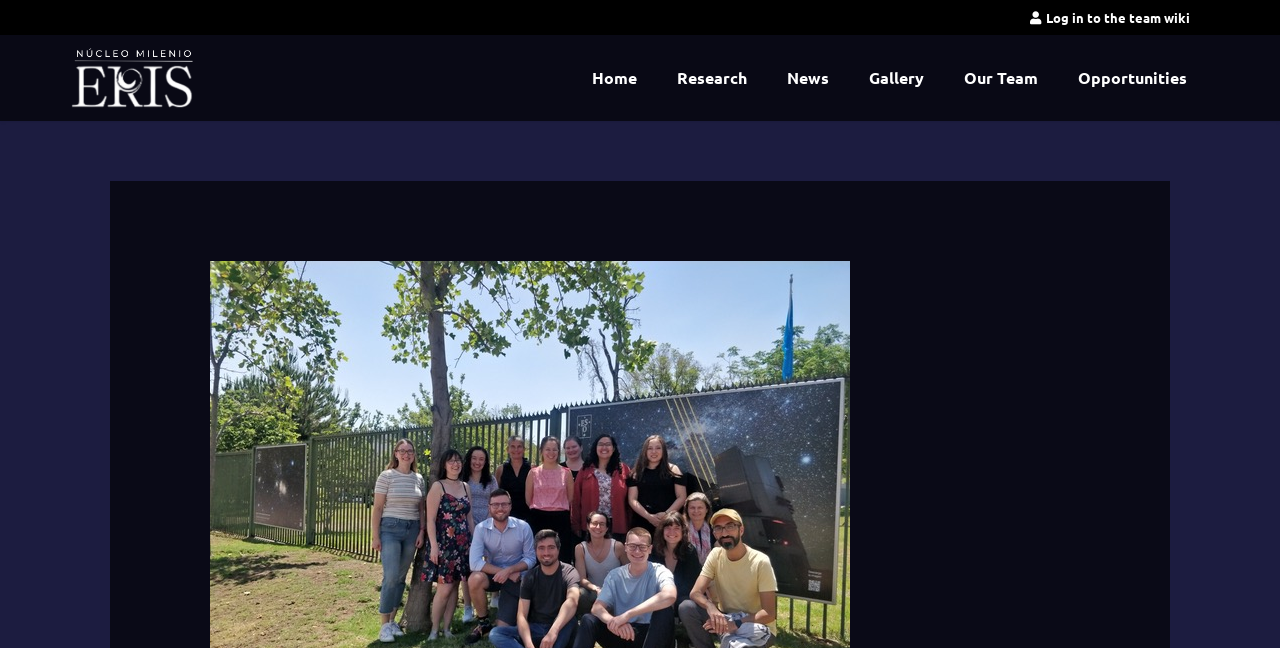What is the first link on the top right?
Please provide a single word or phrase as the answer based on the screenshot.

Log in to the team wiki